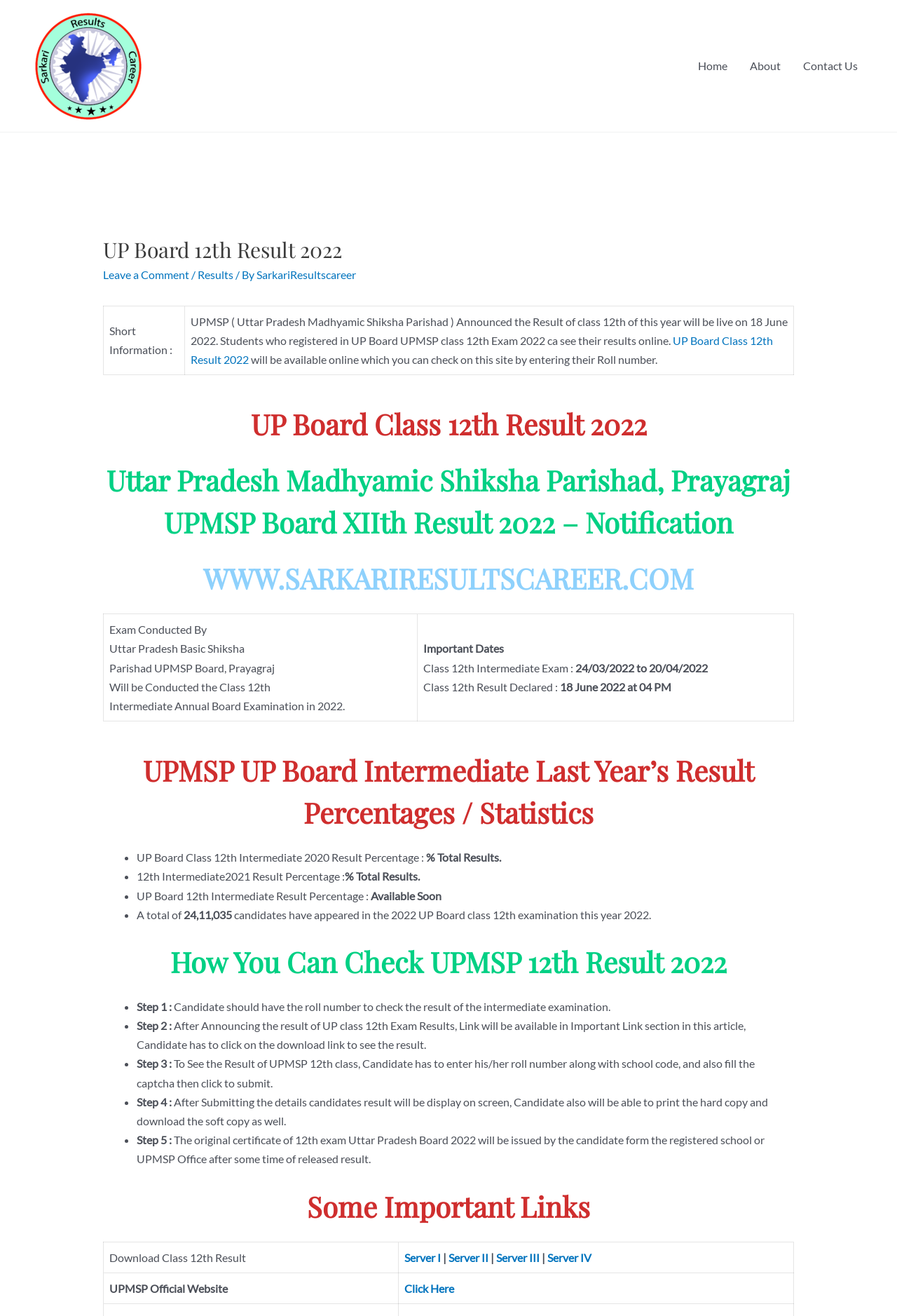Please provide a brief answer to the question using only one word or phrase: 
What is the name of the board that conducts the Class 12th Intermediate Annual Board Examination?

Uttar Pradesh Madhyamic Shiksha Parishad